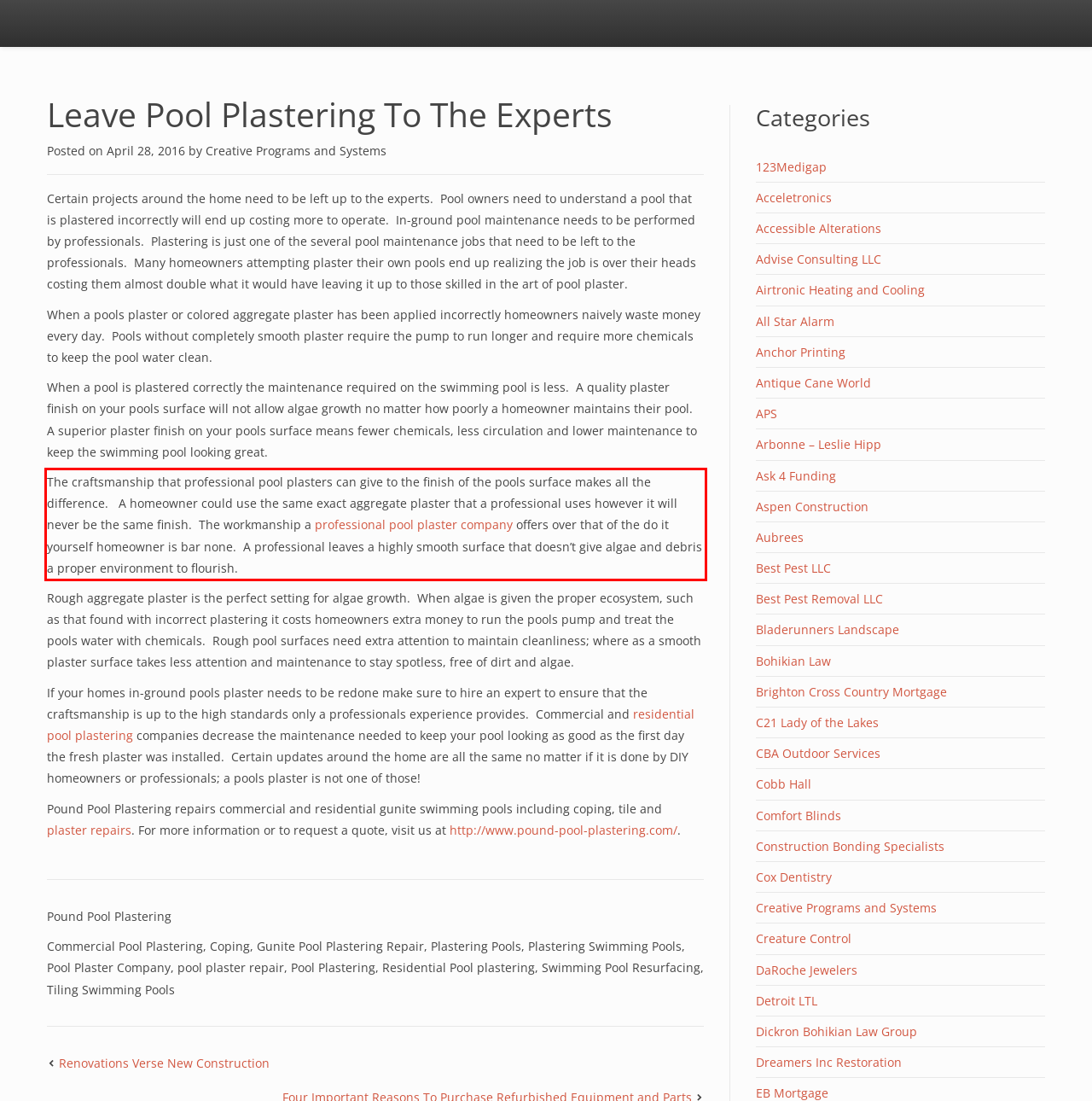You have a screenshot of a webpage where a UI element is enclosed in a red rectangle. Perform OCR to capture the text inside this red rectangle.

The craftsmanship that professional pool plasters can give to the finish of the pools surface makes all the difference. A homeowner could use the same exact aggregate plaster that a professional uses however it will never be the same finish. The workmanship a professional pool plaster company offers over that of the do it yourself homeowner is bar none. A professional leaves a highly smooth surface that doesn’t give algae and debris a proper environment to flourish.